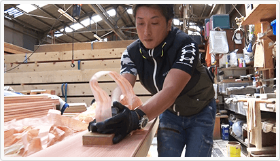What is the atmosphere of the workshop?
Answer the question with a single word or phrase by looking at the picture.

Dedicated to woodworking